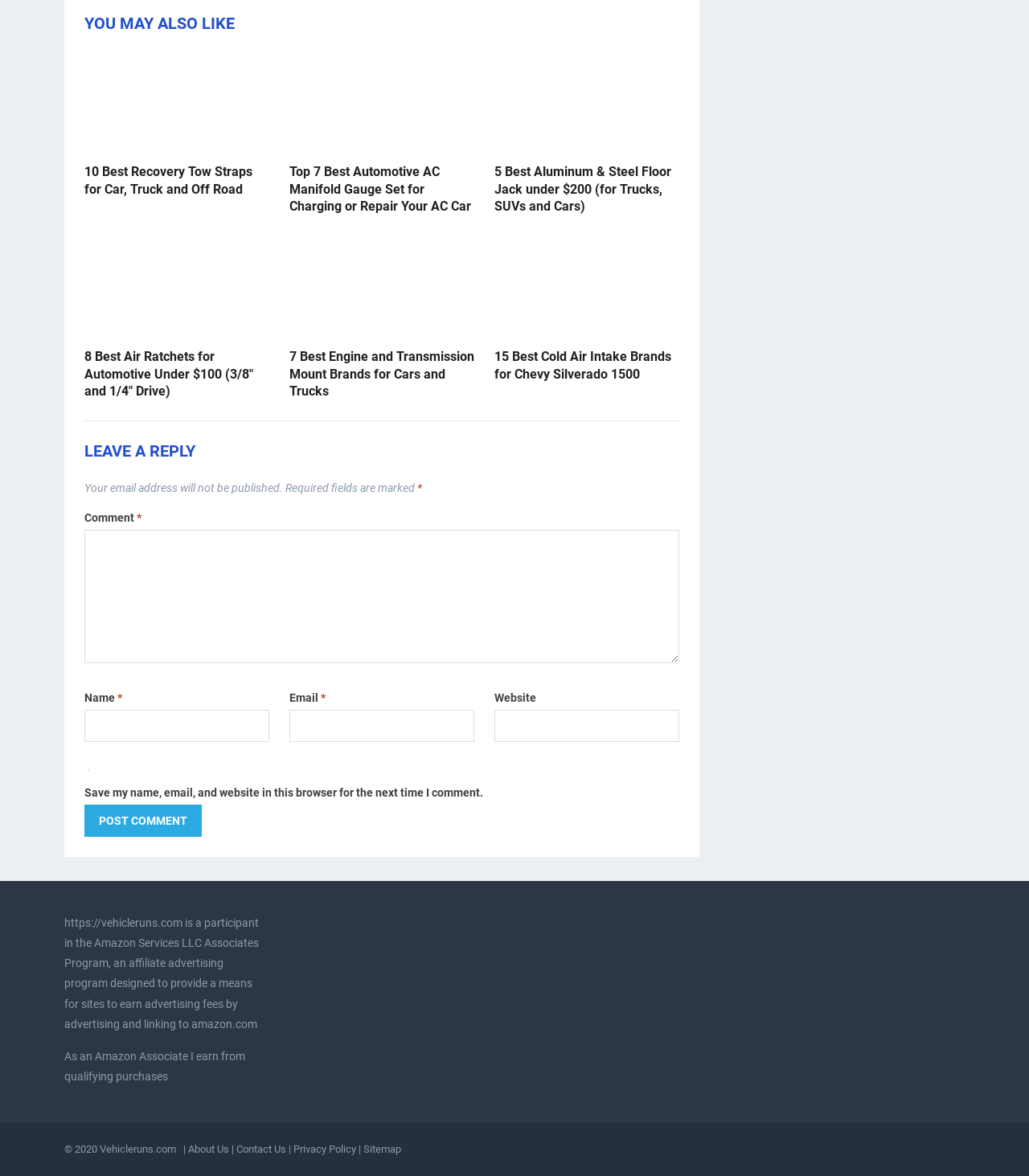Identify the bounding box for the given UI element using the description provided. Coordinates should be in the format (top-left x, top-left y, bottom-right x, bottom-right y) and must be between 0 and 1. Here is the description: Contact Us

[0.23, 0.972, 0.278, 0.982]